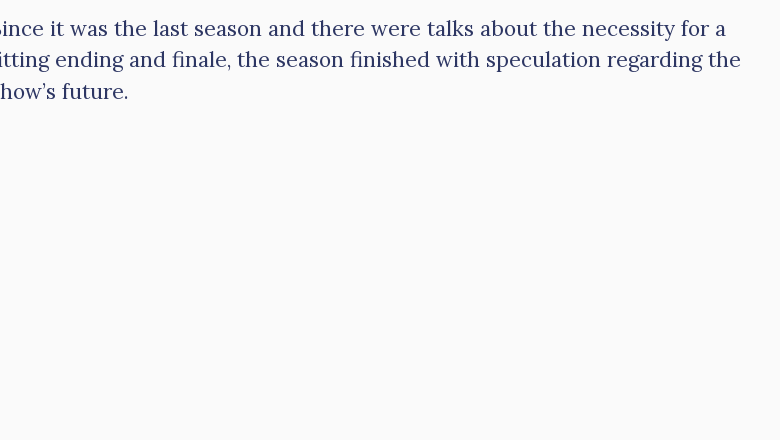Detail every significant feature and component of the image.

The image features a scene from "The Conners," highlighting moments from the show's sixth season finale. This episode marked a significant turning point as it centered on Mark's graduation, intertwining family dynamics and touching on themes of change. Alongside the poignancy of this milestone, the storyline hinted at future developments, including challenges related to the character Bev’s health and the relationships between Ben and Darlene. Given that this was the final season, the finale was laden with discussions about the need for a proper conclusion, leaving audiences in speculation about the show’s future and what lies ahead for its beloved characters.